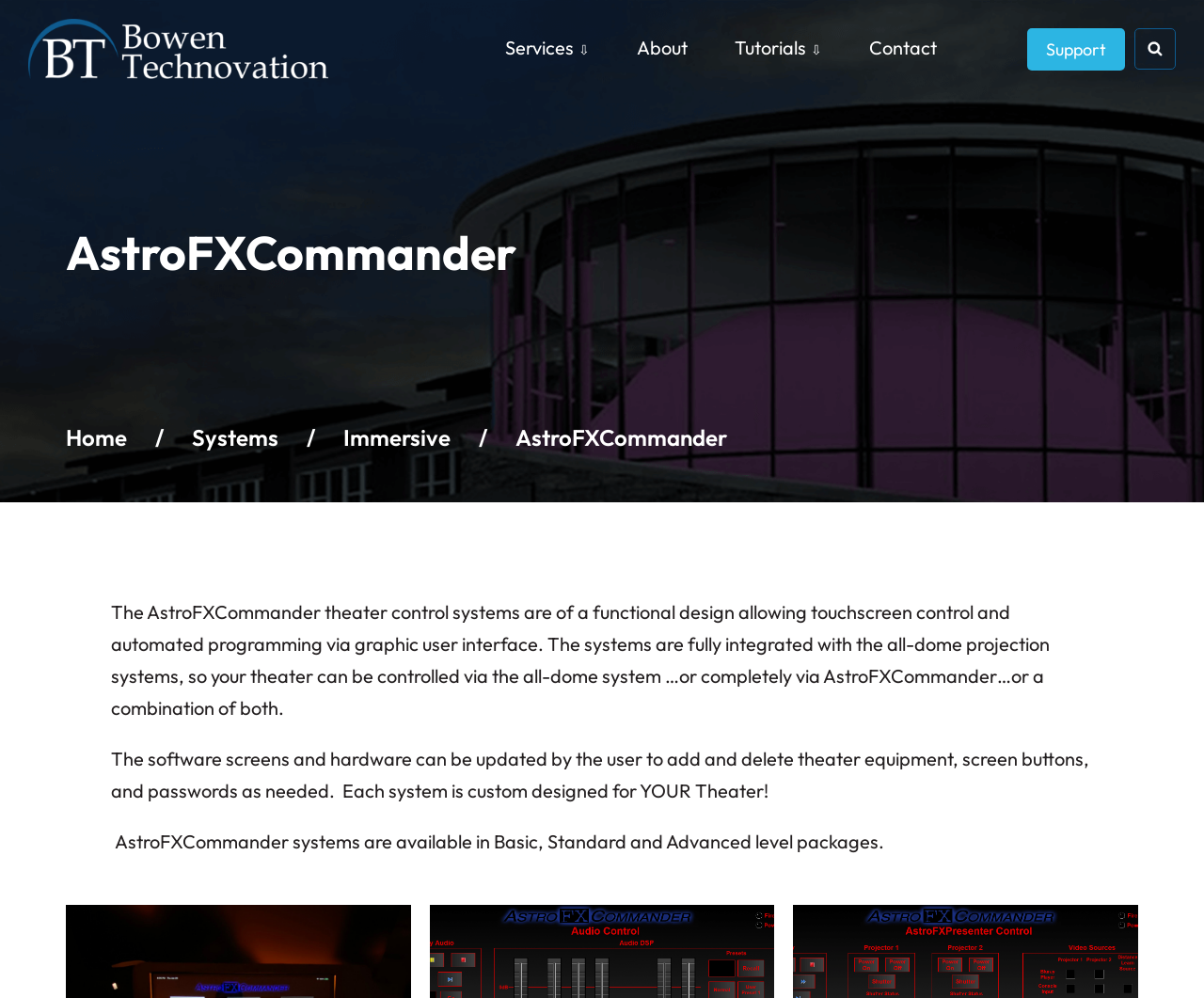Could you determine the bounding box coordinates of the clickable element to complete the instruction: "Contact us"? Provide the coordinates as four float numbers between 0 and 1, i.e., [left, top, right, bottom].

[0.721, 0.036, 0.778, 0.059]